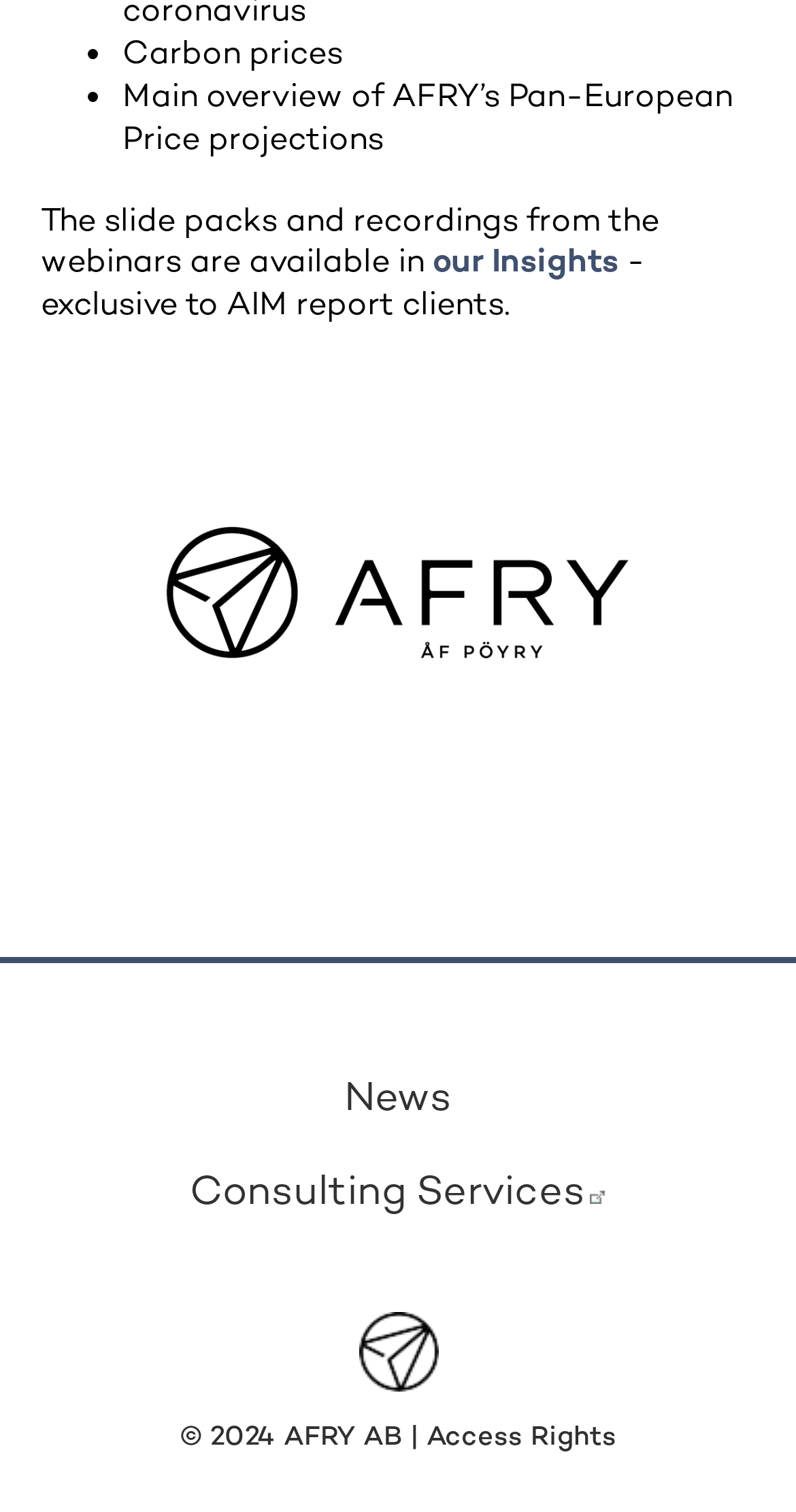Give the bounding box coordinates for the element described by: "Access Rights".

[0.536, 0.938, 0.774, 0.961]